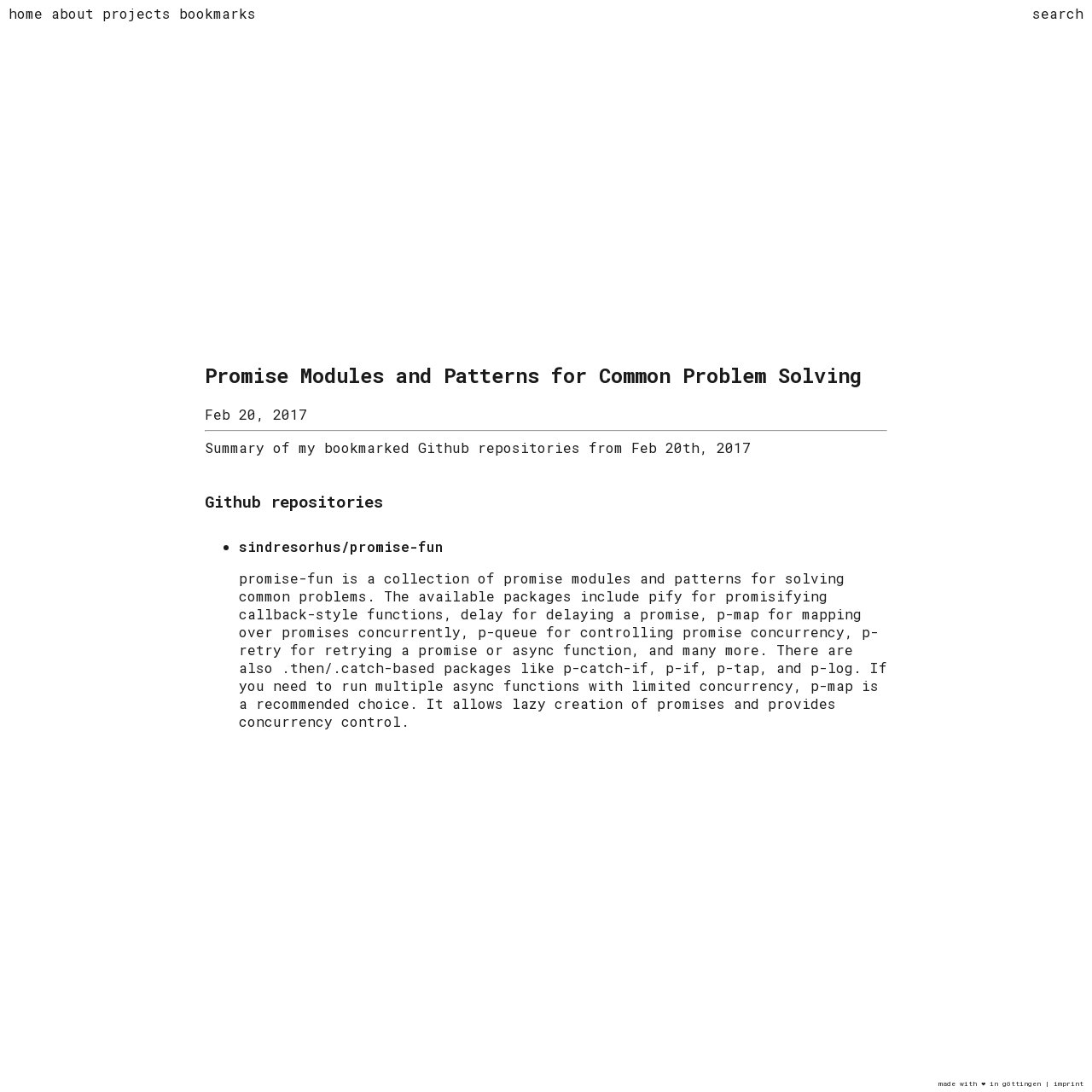What is the name of the first Github repository listed?
Analyze the image and provide a thorough answer to the question.

I found the name of the first Github repository by looking at the link element inside the list marker element, which contains the text 'sindresorhus/promise-fun'.